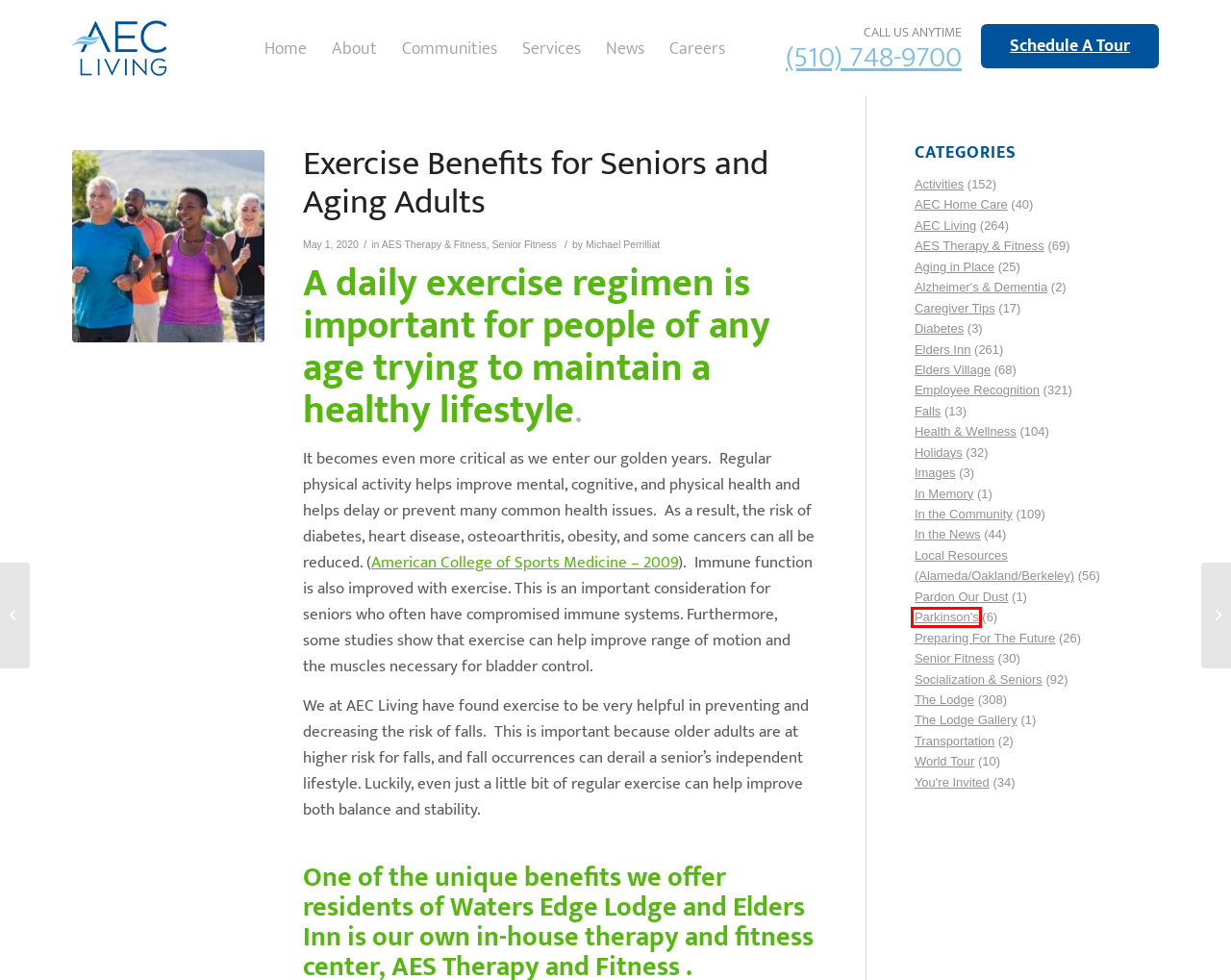You are given a screenshot of a webpage within which there is a red rectangle bounding box. Please choose the best webpage description that matches the new webpage after clicking the selected element in the bounding box. Here are the options:
A. Schedule a Private Tour with AEC Living's Senior Specialists
B. The Lodge Archives - AEC Living
C. Parkinson's Archives - AEC Living
D. Elders Inn Archives - AEC Living
E. AEC Home Care Archives - AEC Living
F. Aging in Place Archives - AEC Living
G. In Memory Archives - AEC Living
H. AEC Living Archives - AEC Living

C